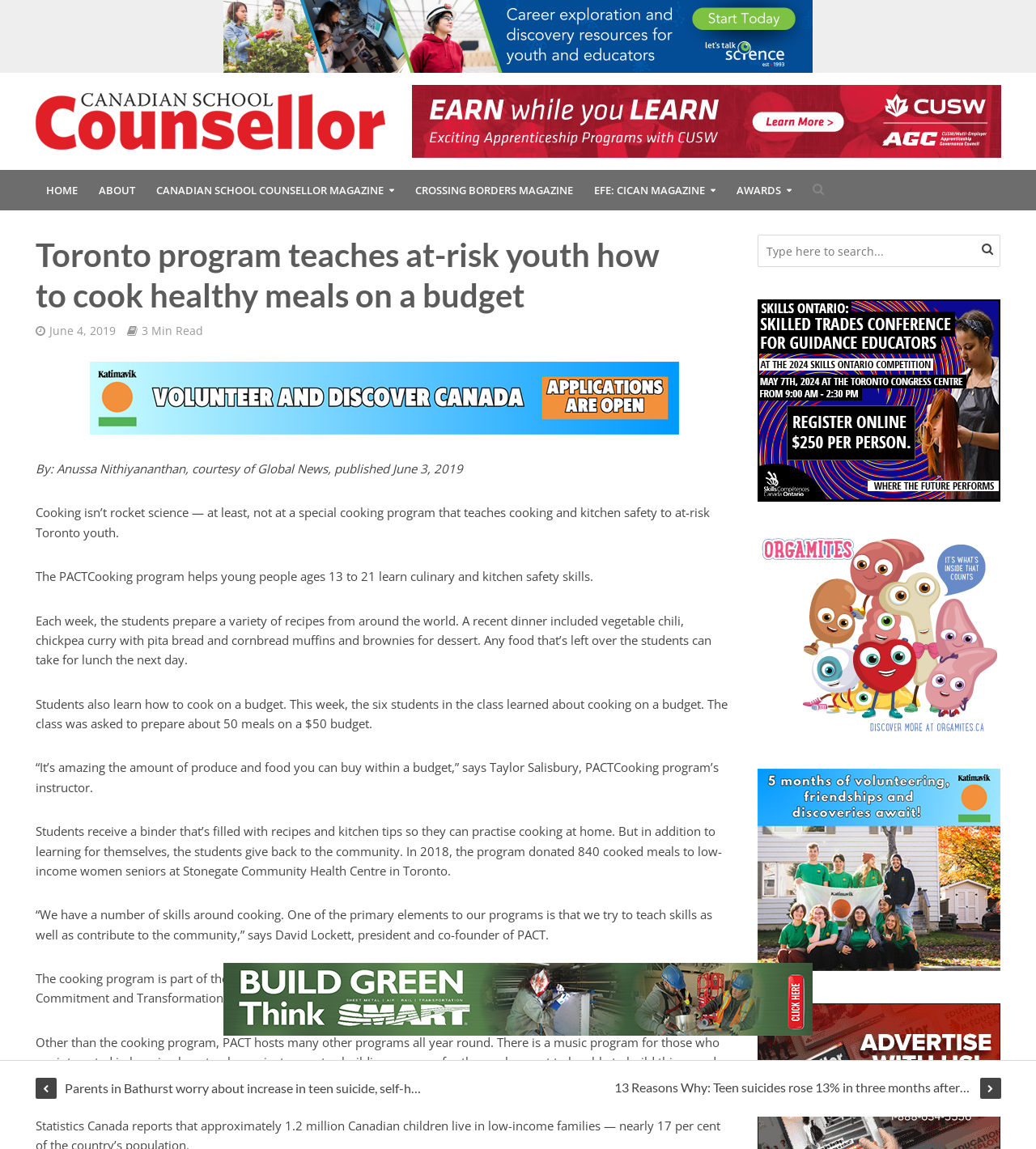Based on the element description: "name="s" placeholder="Type here to search..."", identify the bounding box coordinates for this UI element. The coordinates must be four float numbers between 0 and 1, listed as [left, top, right, bottom].

[0.731, 0.204, 0.966, 0.232]